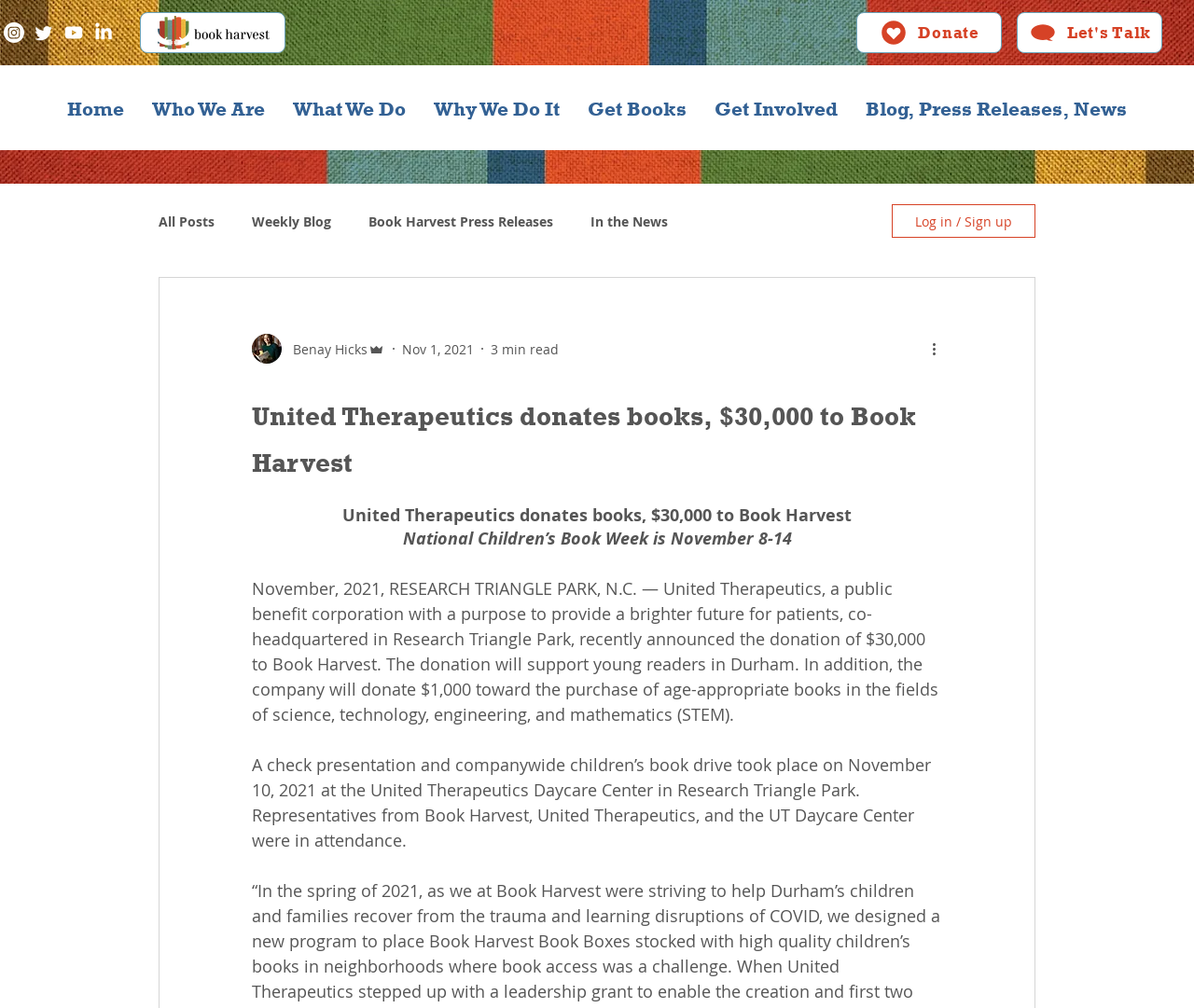Specify the bounding box coordinates of the element's area that should be clicked to execute the given instruction: "Log in or sign up". The coordinates should be four float numbers between 0 and 1, i.e., [left, top, right, bottom].

[0.747, 0.203, 0.867, 0.236]